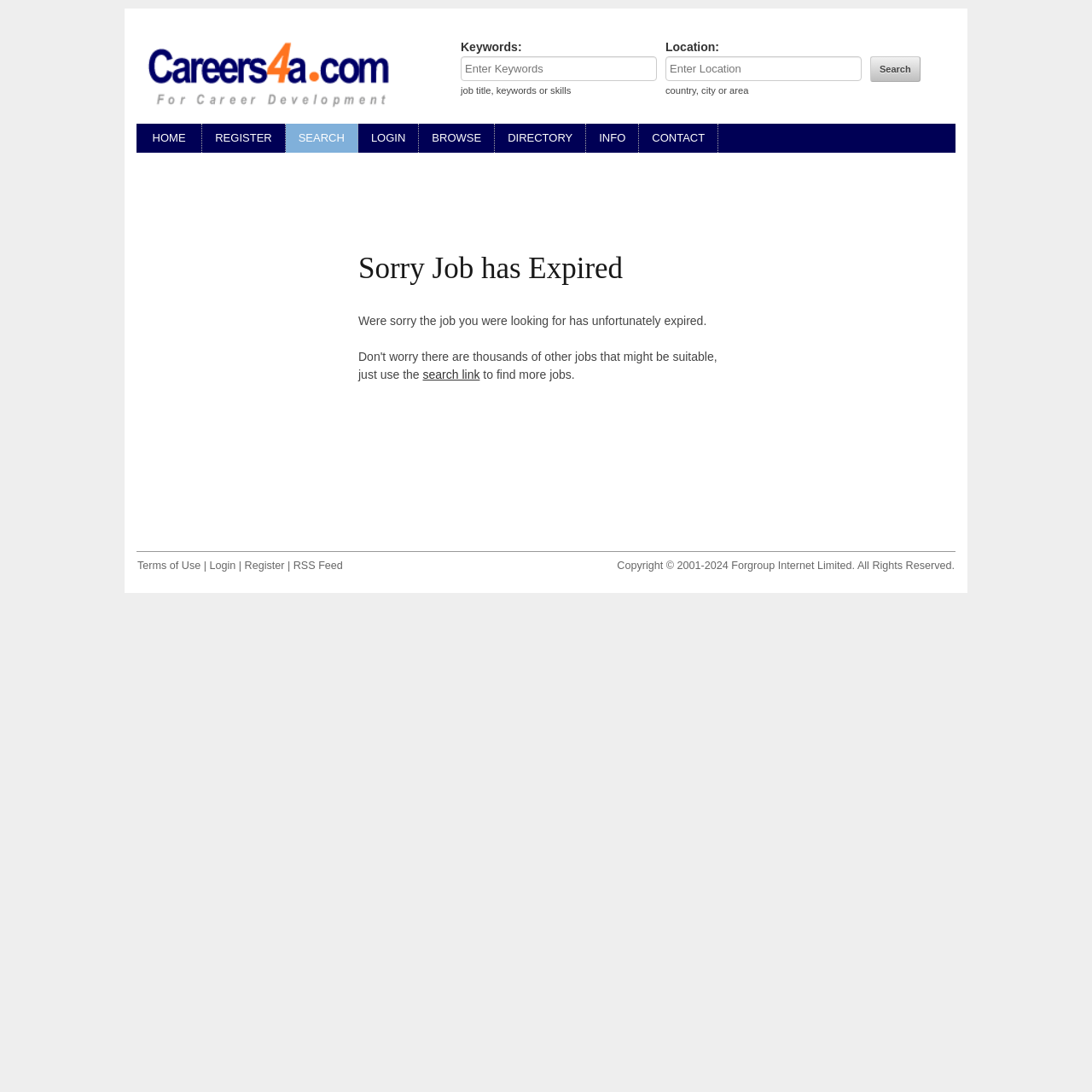Please find the bounding box coordinates of the clickable region needed to complete the following instruction: "Register". The bounding box coordinates must consist of four float numbers between 0 and 1, i.e., [left, top, right, bottom].

[0.185, 0.114, 0.261, 0.14]